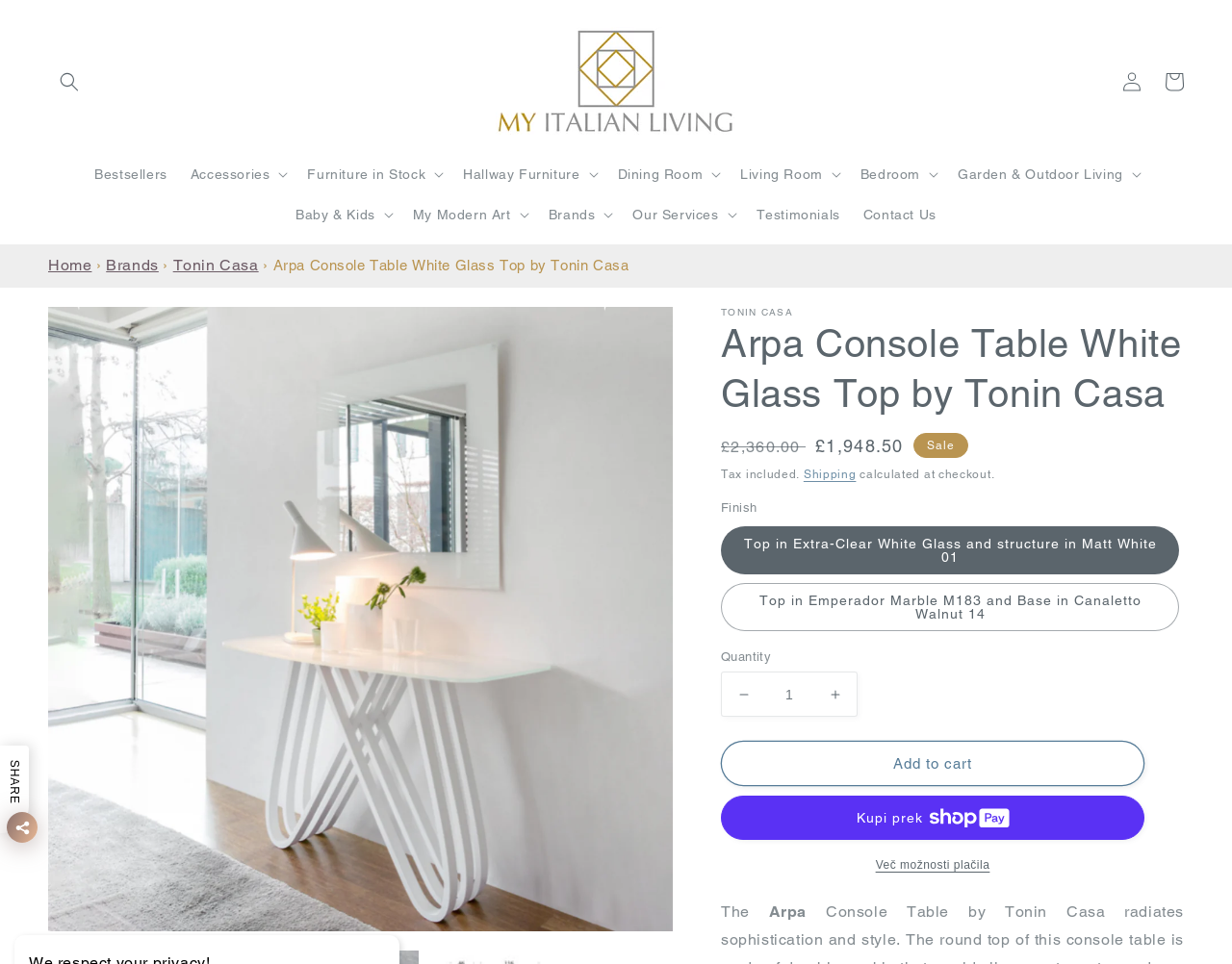Please provide a detailed answer to the question below by examining the image:
What is the brand of the console table?

I found the answer by looking at the breadcrumbs navigation section, where it says 'Tonin Casa' as one of the links. This suggests that Tonin Casa is the brand of the console table.